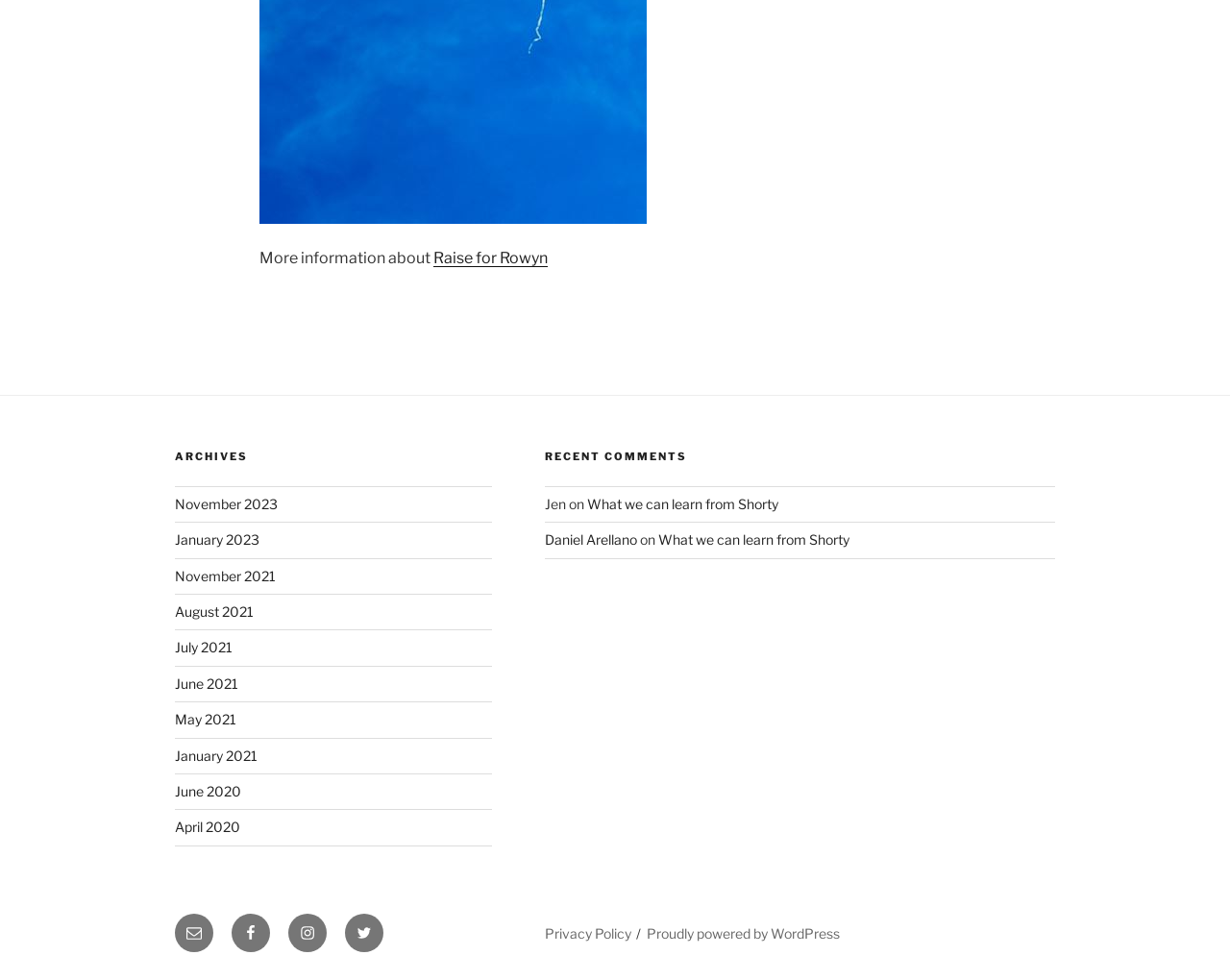Consider the image and give a detailed and elaborate answer to the question: 
What is the position of the 'Raise for Rowyn' link?

I compared the y1 and y2 coordinates of the 'Raise for Rowyn' link with the y1 and y2 coordinates of the footer elements. The 'Raise for Rowyn' link has smaller y1 and y2 values, which means it is above the footer.